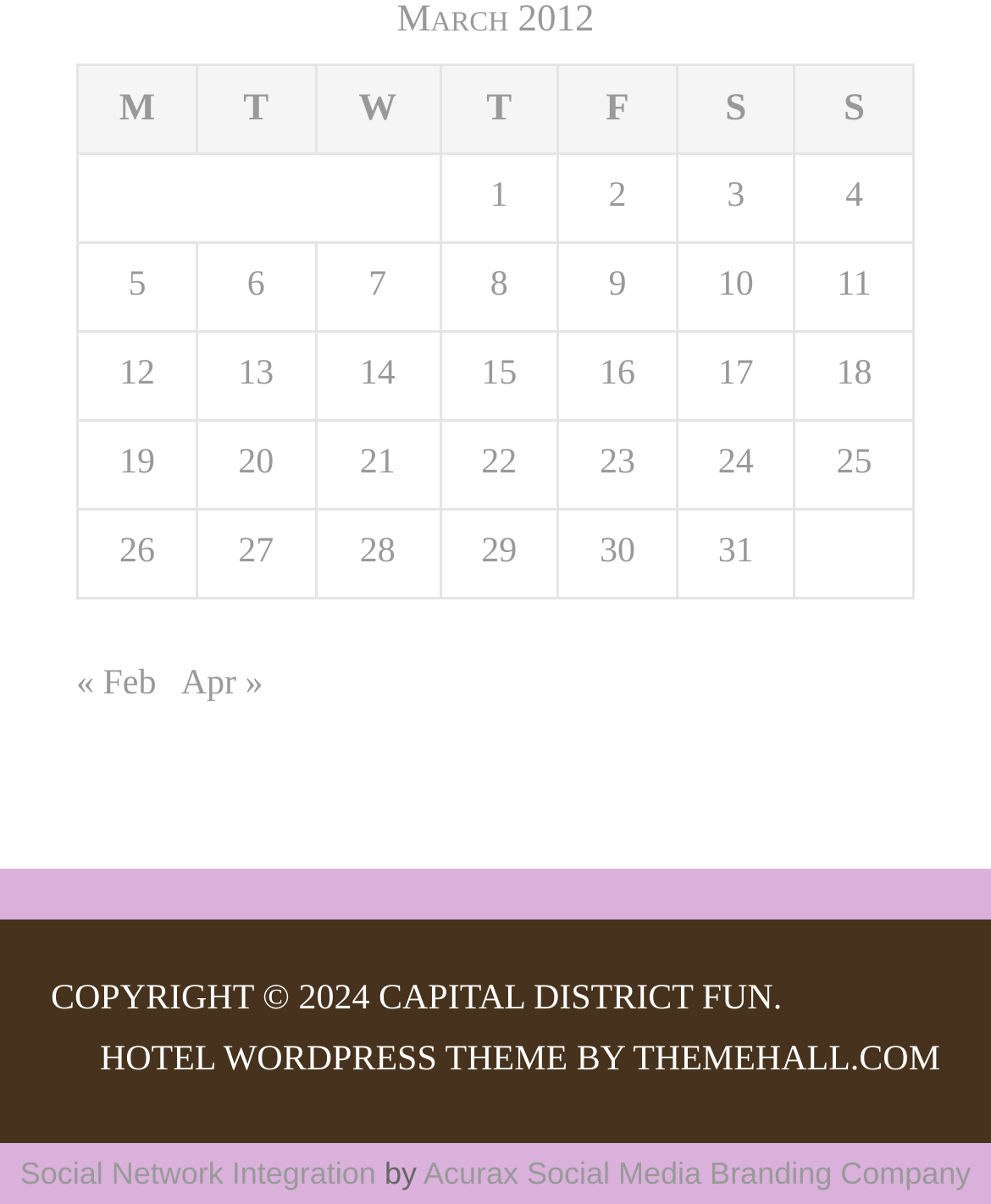Please answer the following question using a single word or phrase: 
What are the days of the week listed in the table?

M, T, W, T, F, S, S